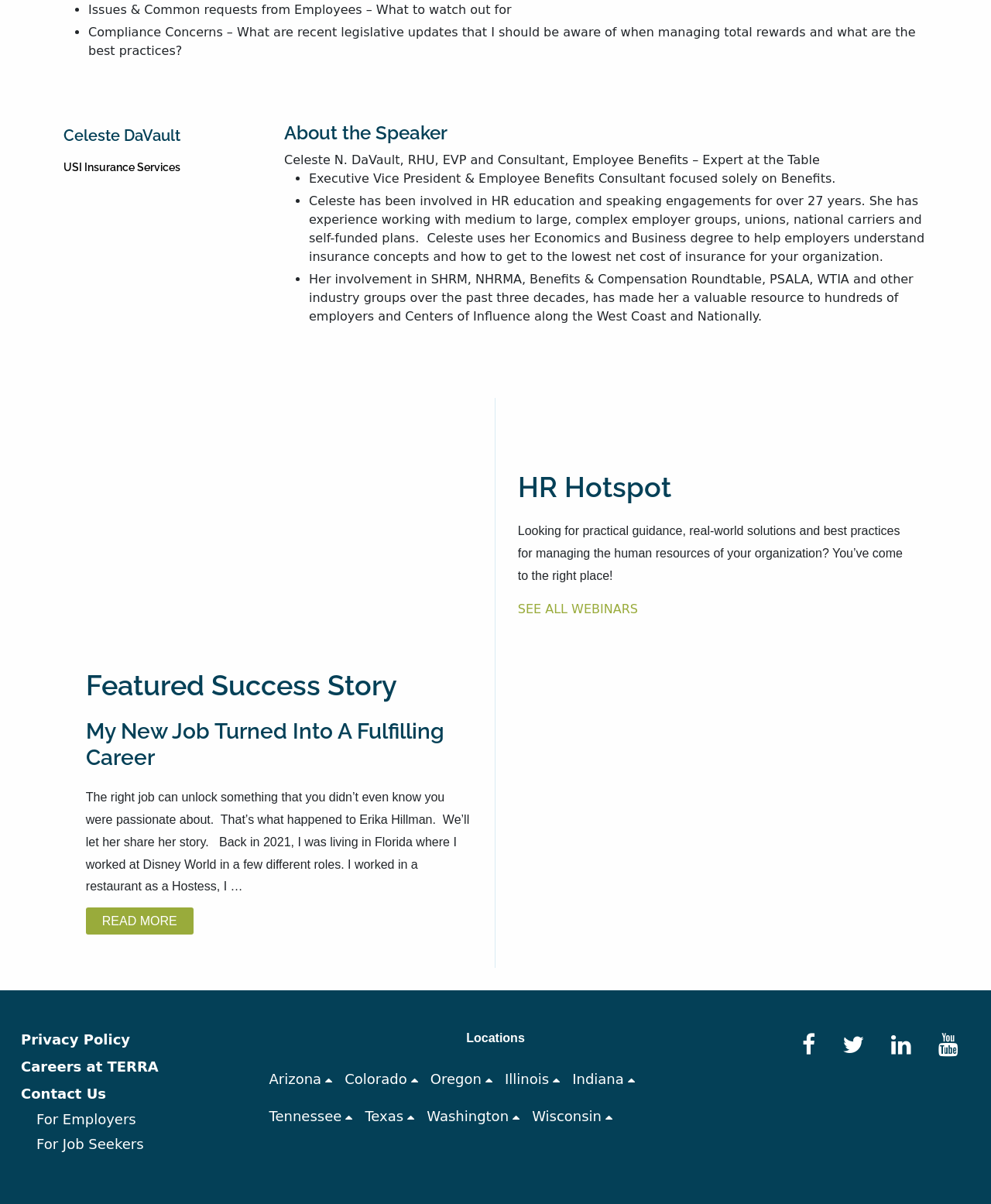With reference to the screenshot, provide a detailed response to the question below:
What is the name of the company presenting HR Hotspot?

The webpage shows an image with the text 'HR HotSpot: Presented by TERRA Staffing, a Verstela Company', indicating that TERRA Staffing is the company presenting HR Hotspot.